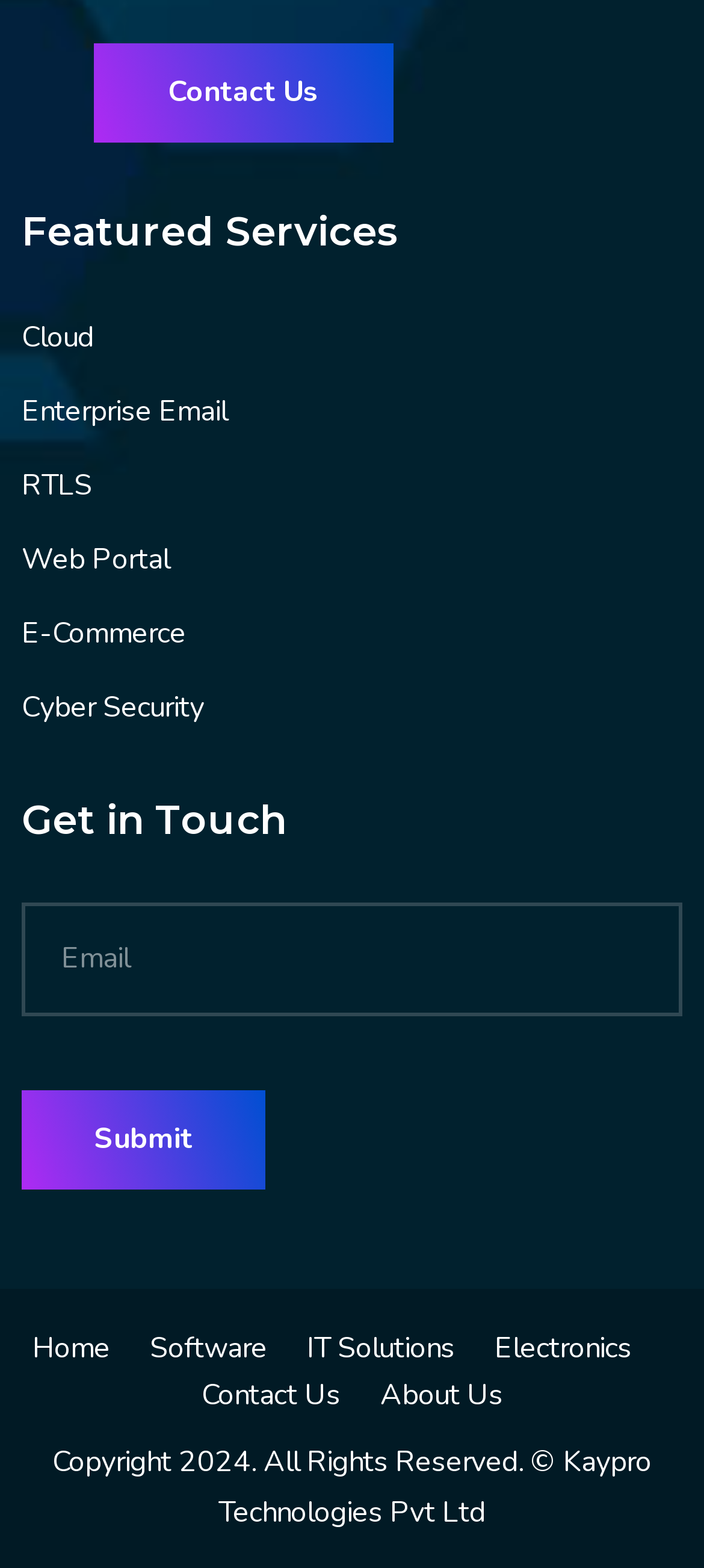Highlight the bounding box of the UI element that corresponds to this description: "About Us".

[0.54, 0.877, 0.714, 0.902]